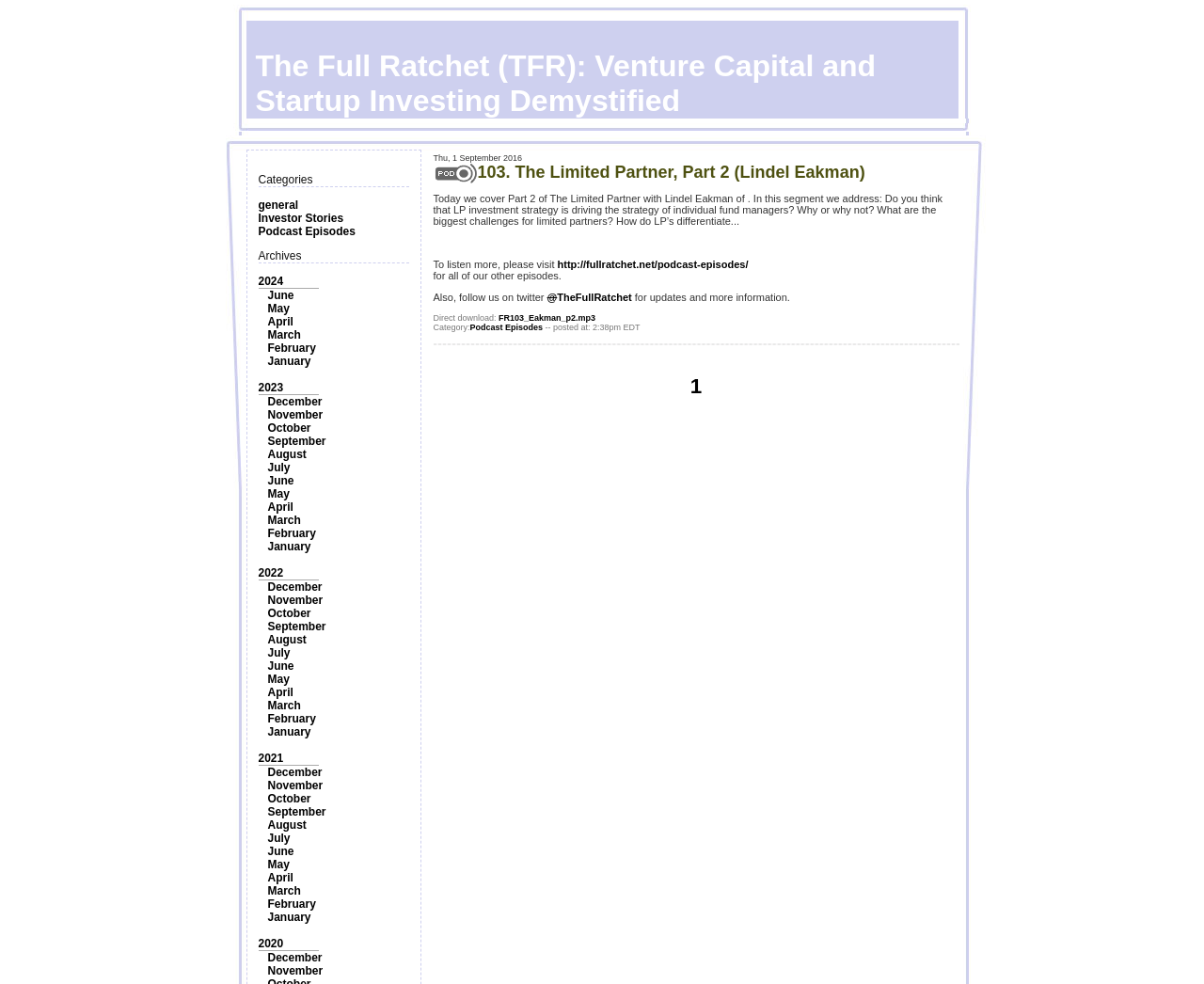Analyze the image and give a detailed response to the question:
How many years are listed in the 'Archives' section?

I counted the number of year links in the 'Archives' section, which are '2024', '2023', '2022', and '2021', and found that there are 4 years listed.